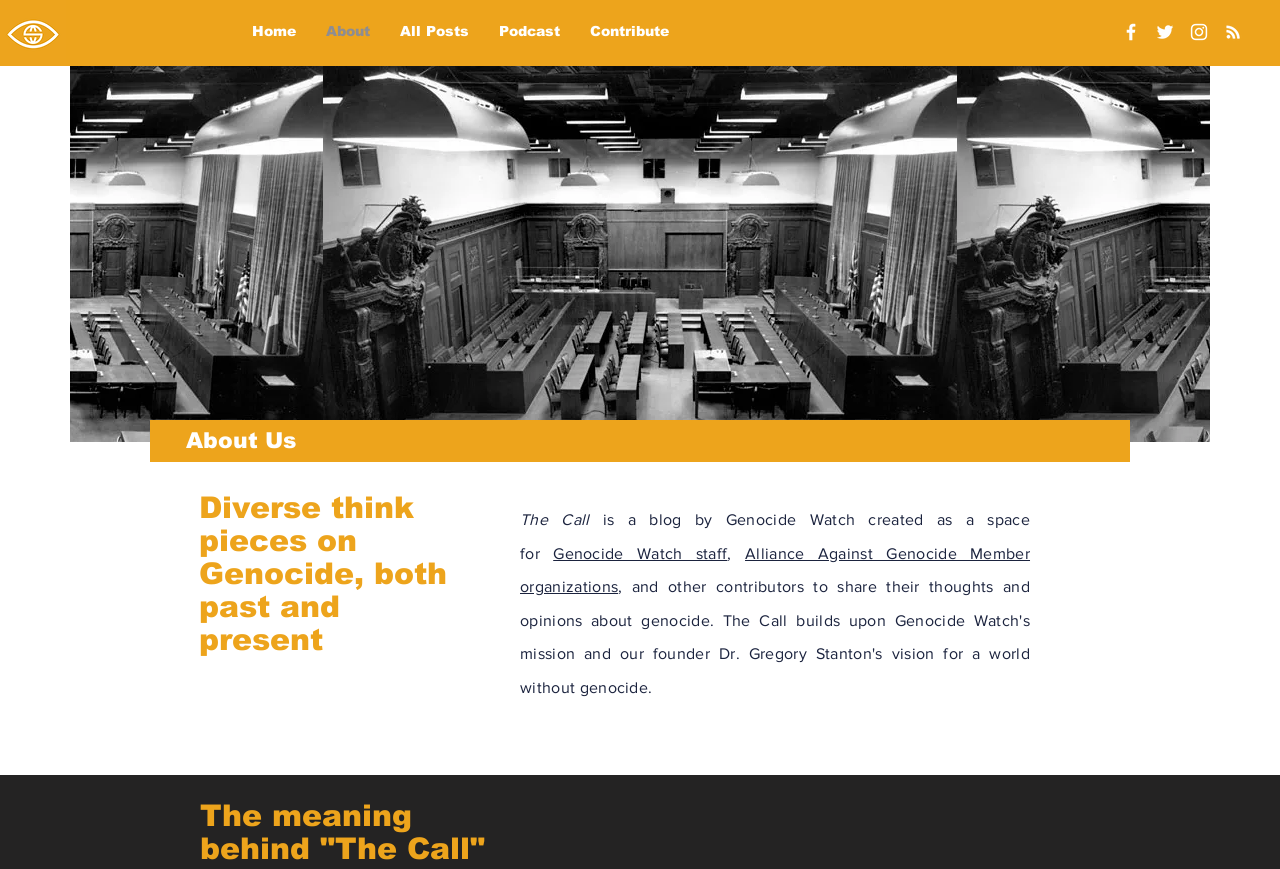Based on the image, please respond to the question with as much detail as possible:
What organizations are associated with the blog?

I determined the answer by looking at the link elements that mention the organizations. The link 'Genocide Watch staff' and 'Alliance Against Genocide Member organizations' suggest that these organizations are associated with the blog.